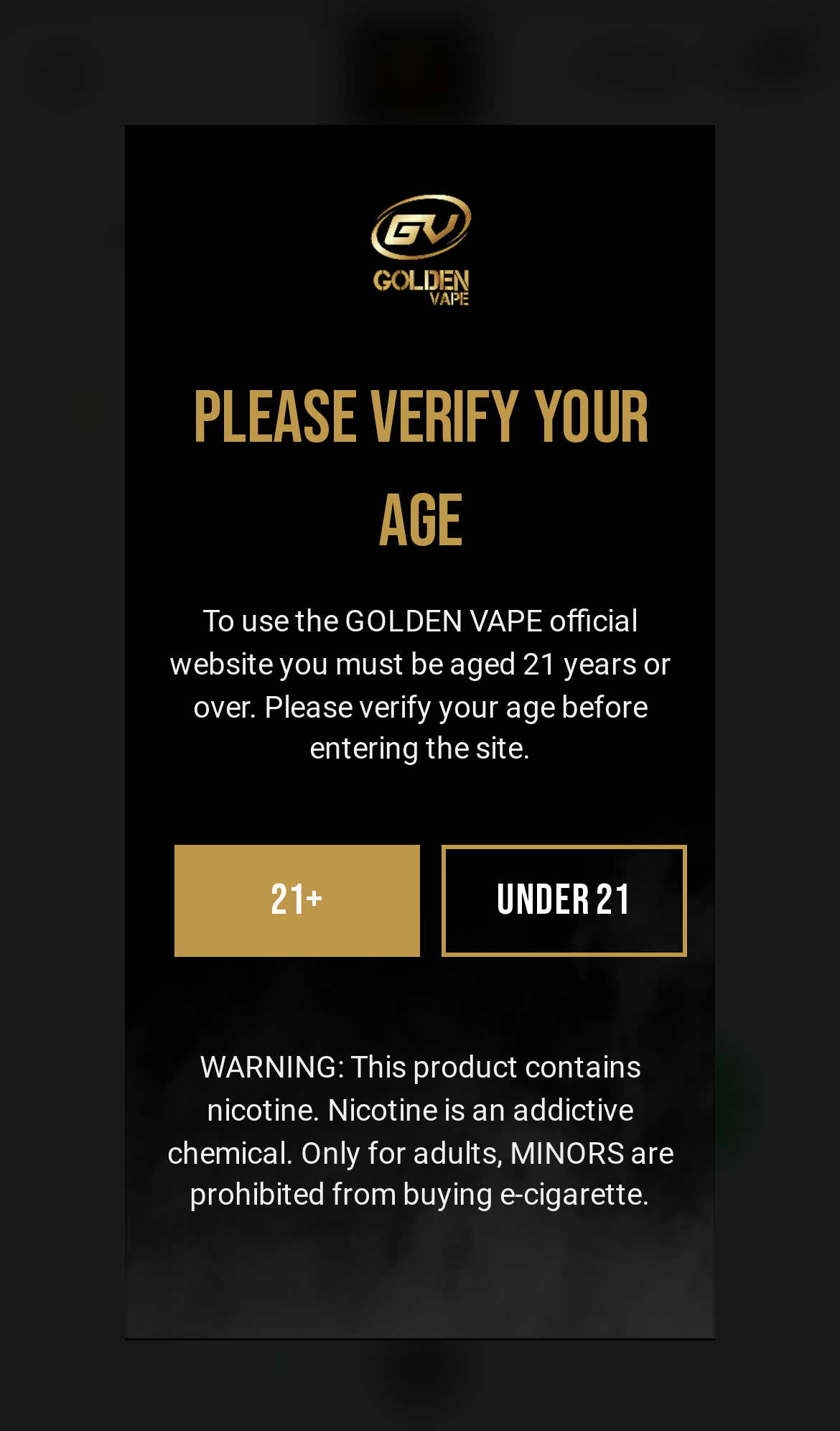Bounding box coordinates are to be given in the format (top-left x, top-left y, bottom-right x, bottom-right y). All values must be floating point numbers between 0 and 1. Provide the bounding box coordinate for the UI element described as: 0

[0.763, 0.027, 0.874, 0.081]